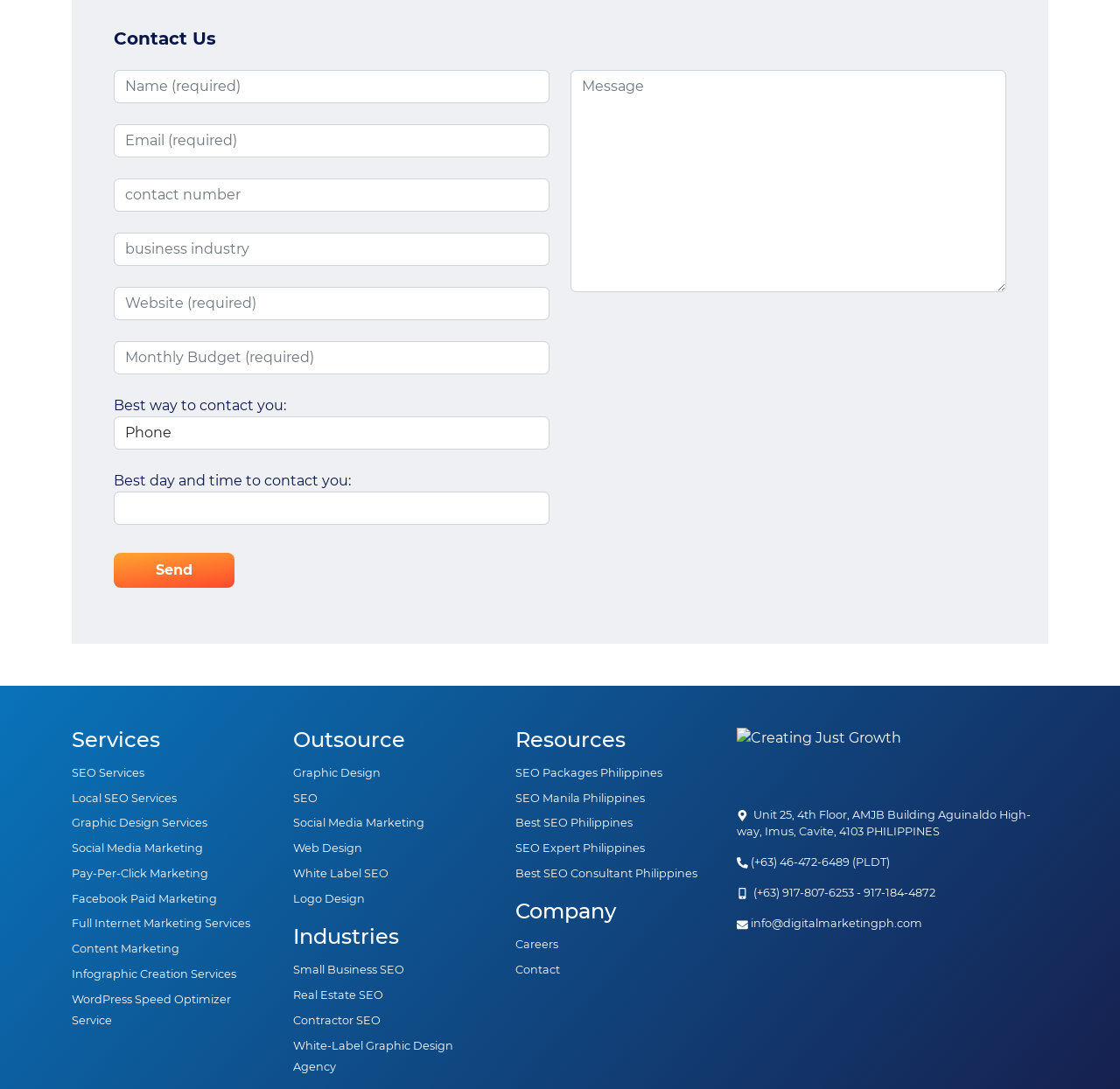Given the description "Full Internet Marketing Services", determine the bounding box of the corresponding UI element.

[0.064, 0.842, 0.223, 0.854]